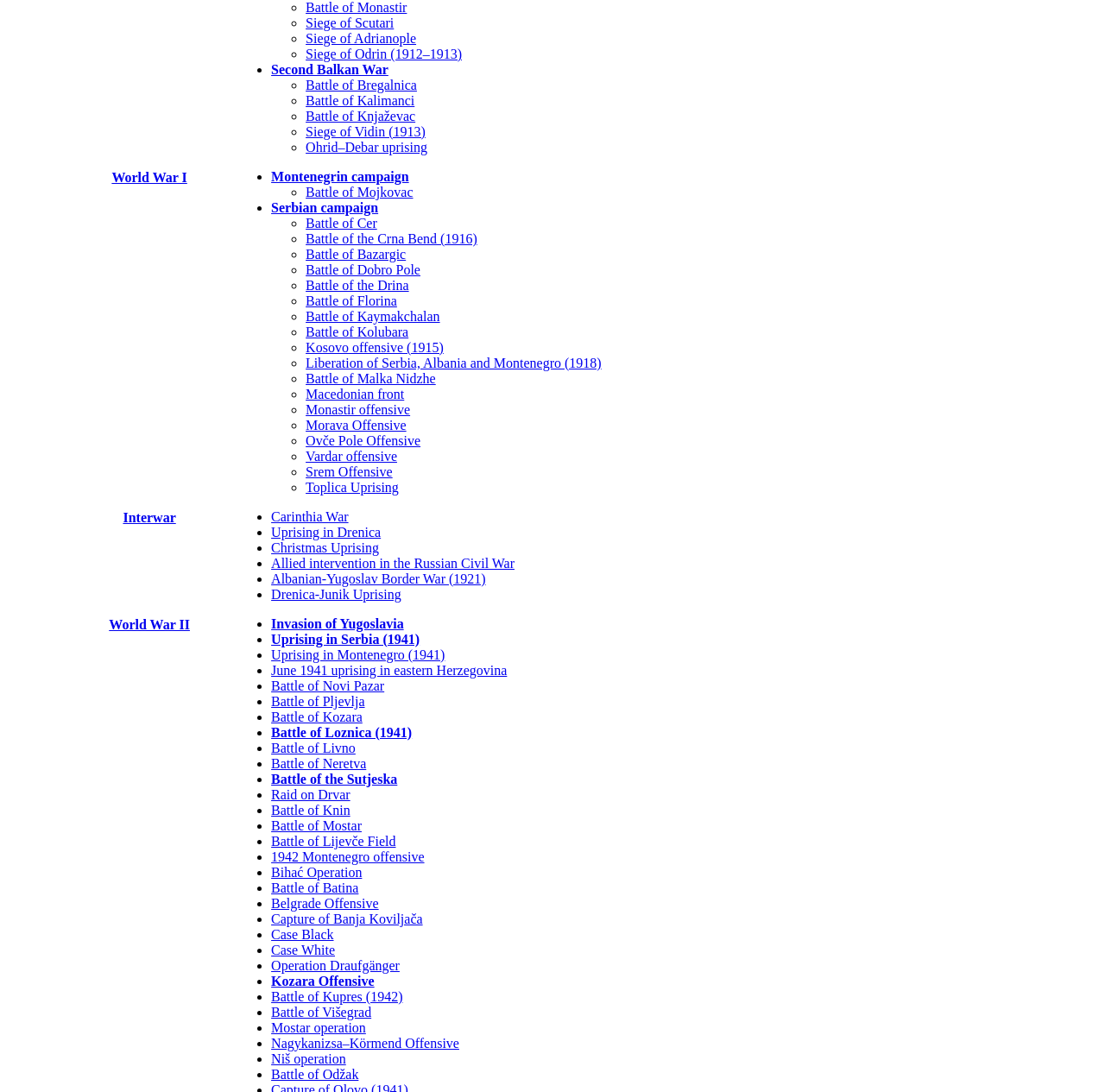Reply to the question with a single word or phrase:
What is the first event listed under the Serbian campaign?

Battle of Cer